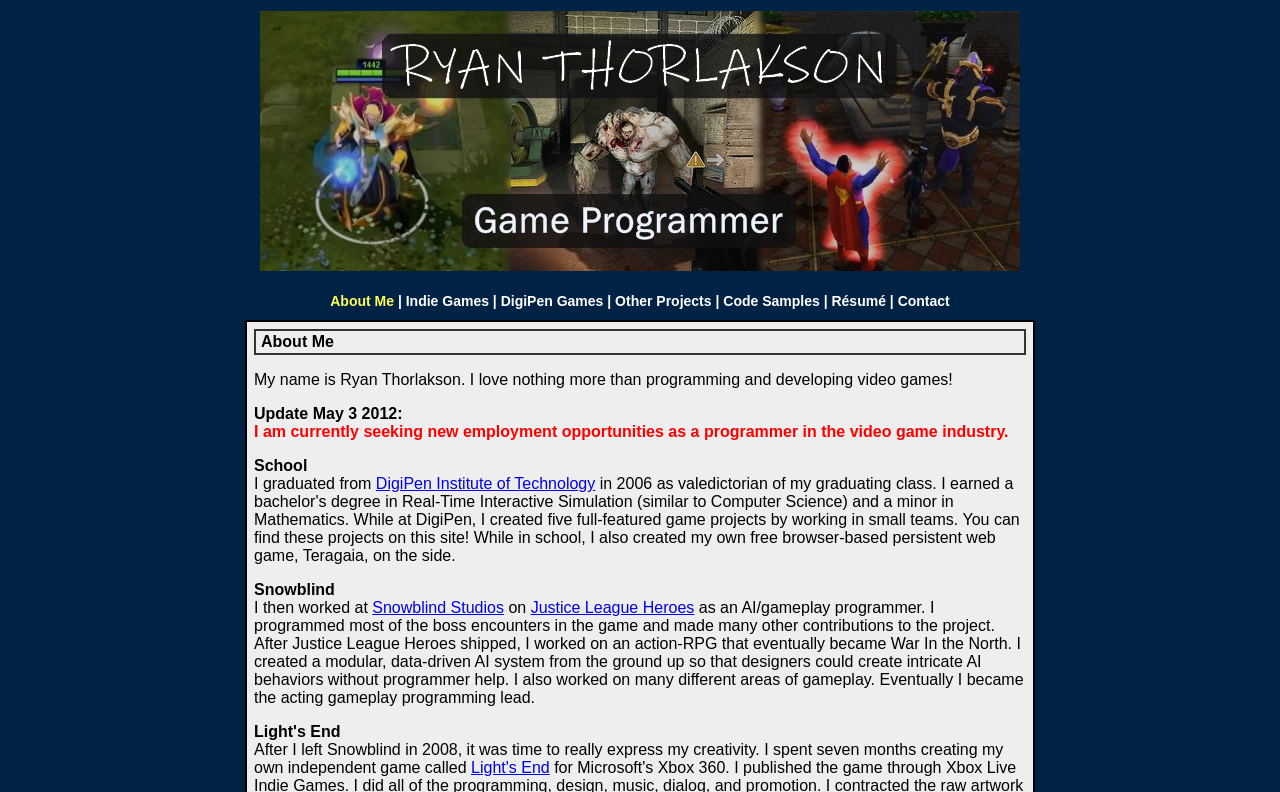Predict the bounding box for the UI component with the following description: "Contact".

[0.701, 0.37, 0.742, 0.39]